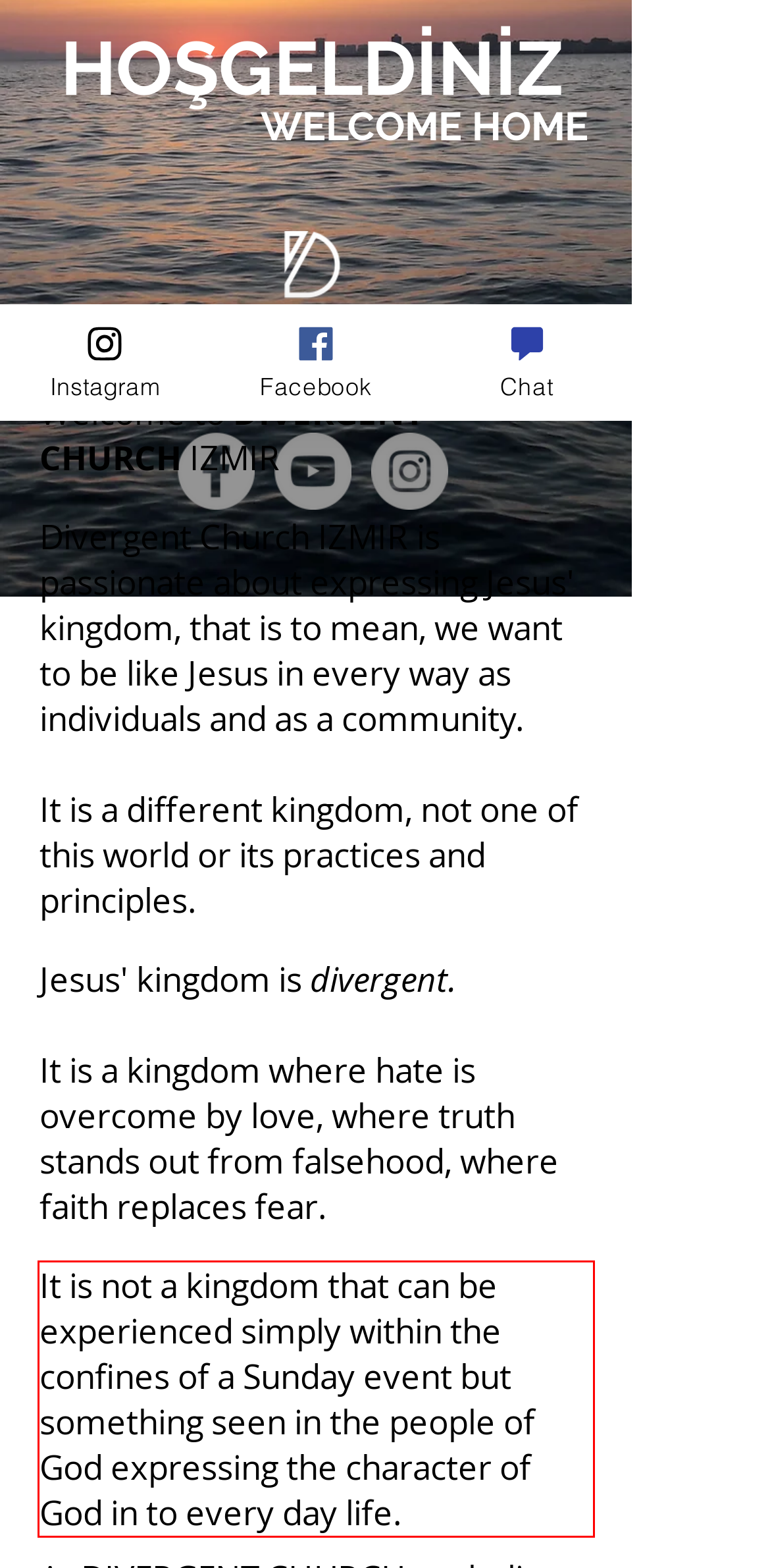Identify the text inside the red bounding box on the provided webpage screenshot by performing OCR.

It is not a kingdom that can be experienced simply within the confines of a Sunday event but something seen in the people of God expressing the character of God in to every day life.